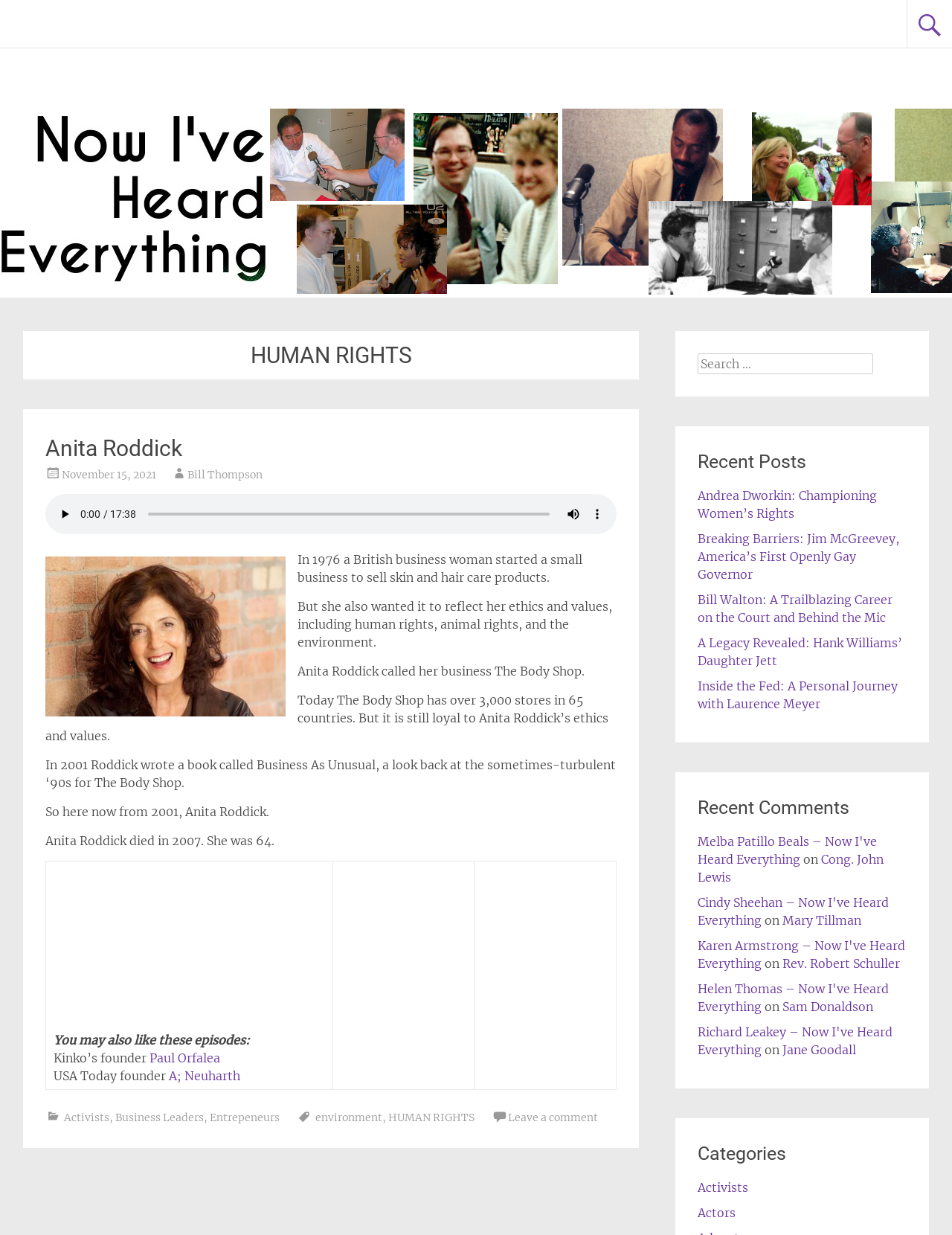Please determine the bounding box coordinates of the section I need to click to accomplish this instruction: "Click the Post Comment button".

None